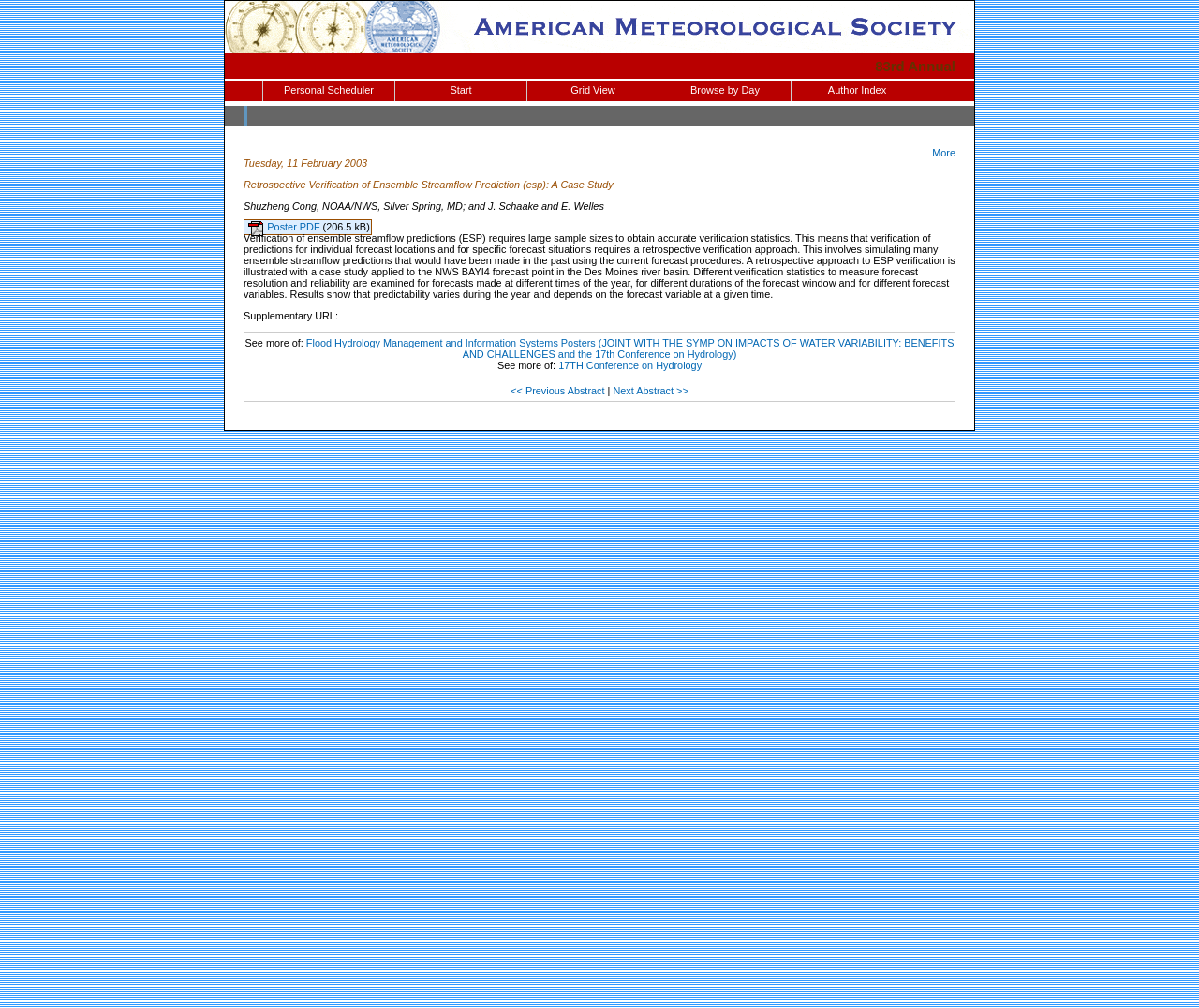What is the topic of the abstract?
Please provide an in-depth and detailed response to the question.

I found the topic of the abstract by looking at the StaticText element with the text 'Retrospective Verification of Ensemble Streamflow Prediction (esp): A Case Study' which is located at the top of the webpage.